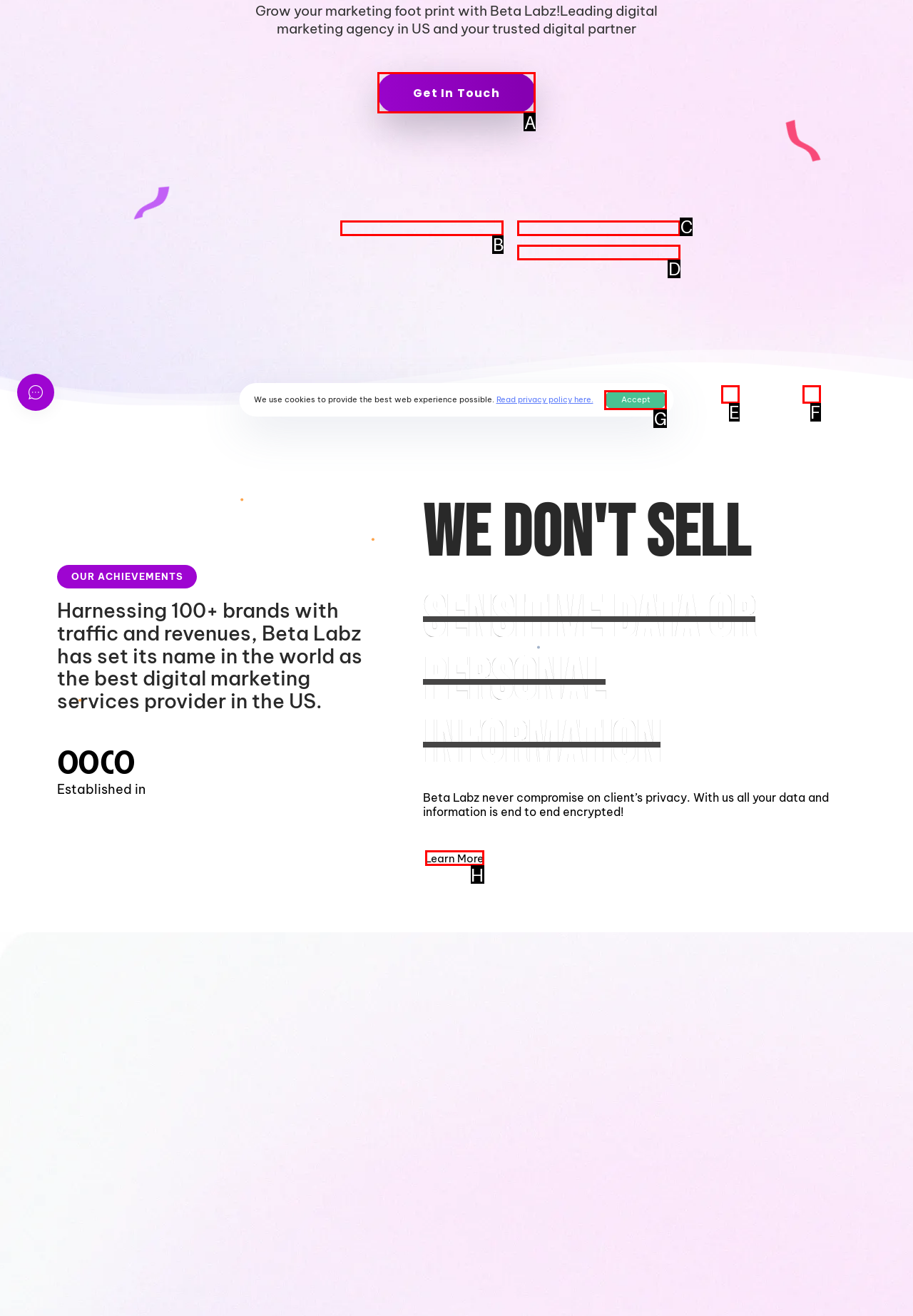From the given choices, identify the element that matches: Get In Touch
Answer with the letter of the selected option.

A